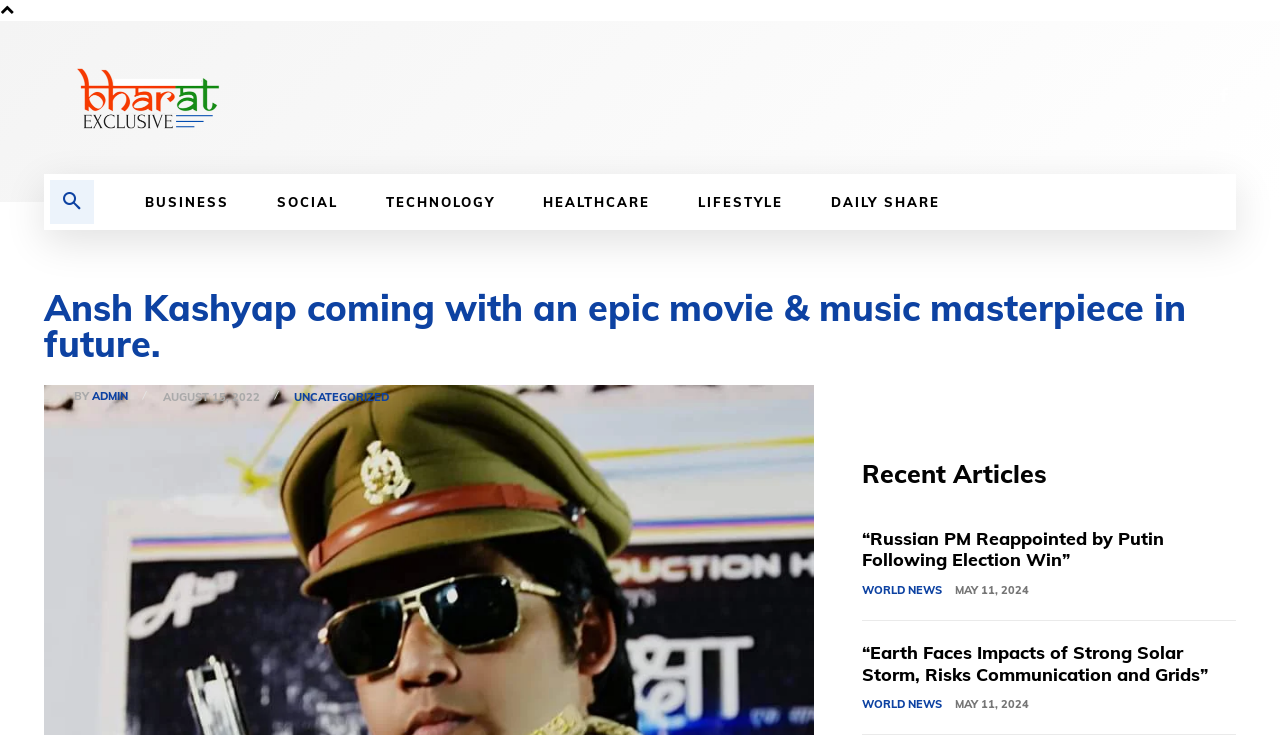Please specify the bounding box coordinates of the region to click in order to perform the following instruction: "View the admin profile".

[0.034, 0.526, 0.058, 0.553]